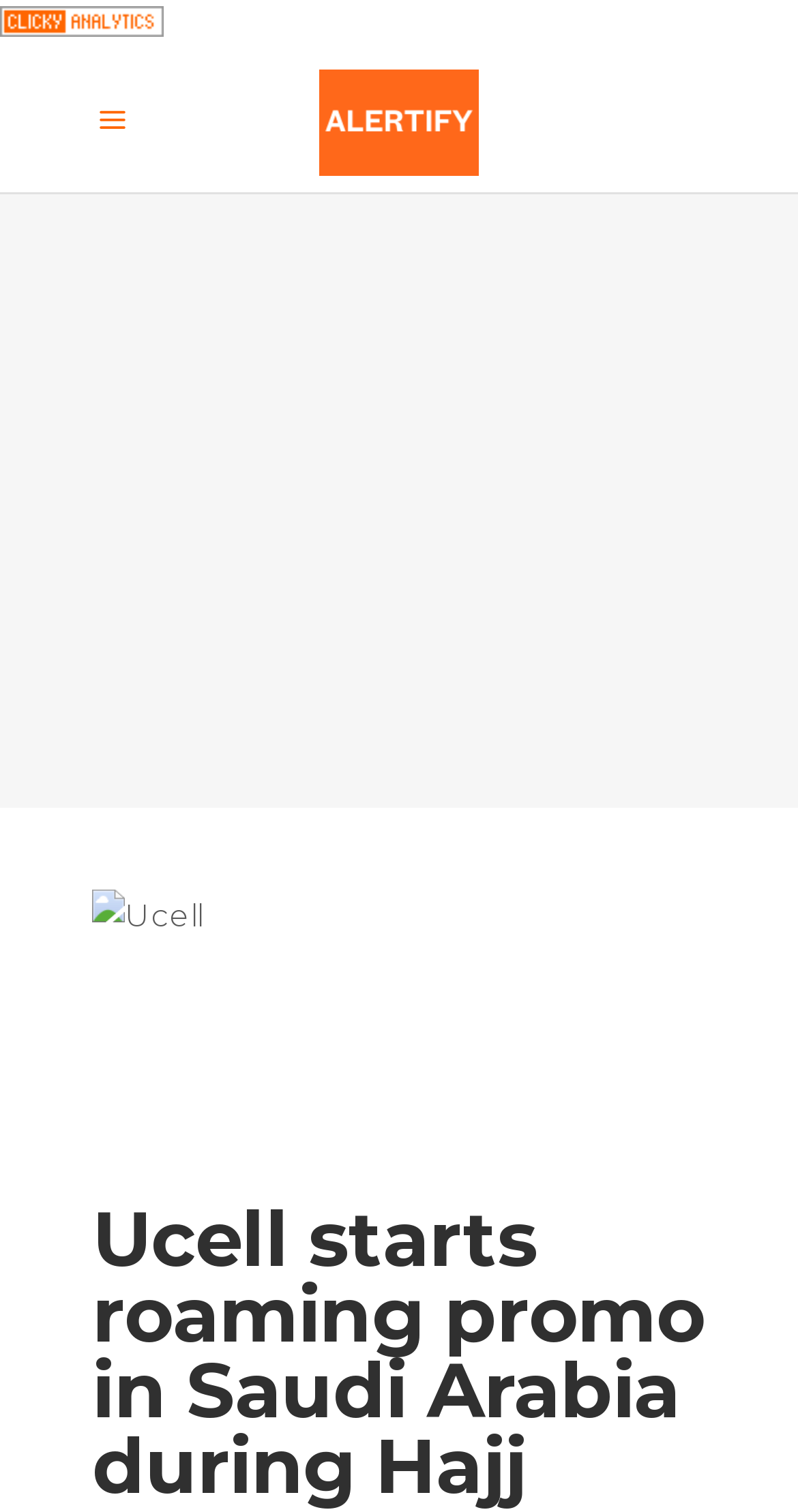What is the company that introduced a roaming promo in Saudi Arabia?
Using the image, give a concise answer in the form of a single word or short phrase.

Ucell